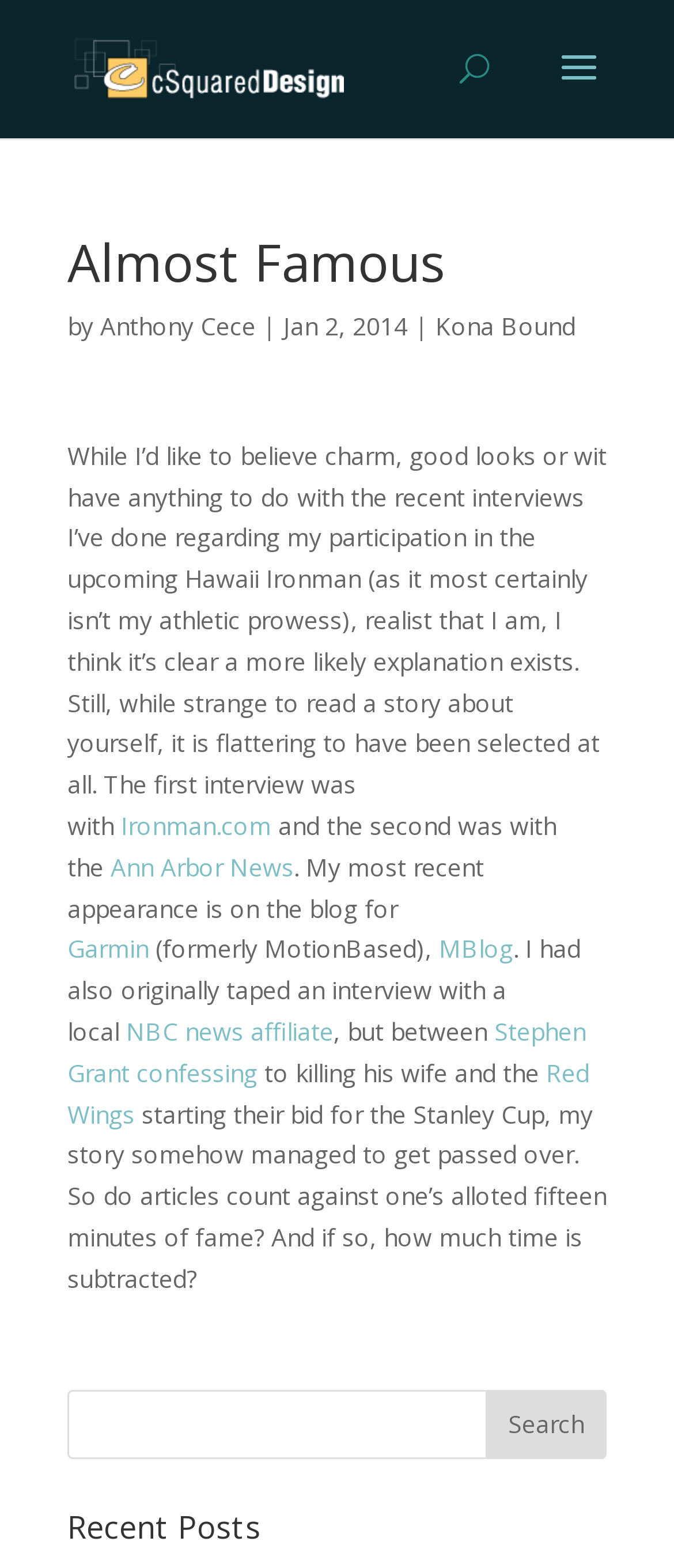What is the date of the article 'Almost Famous'? Using the information from the screenshot, answer with a single word or phrase.

Jan 2, 2014